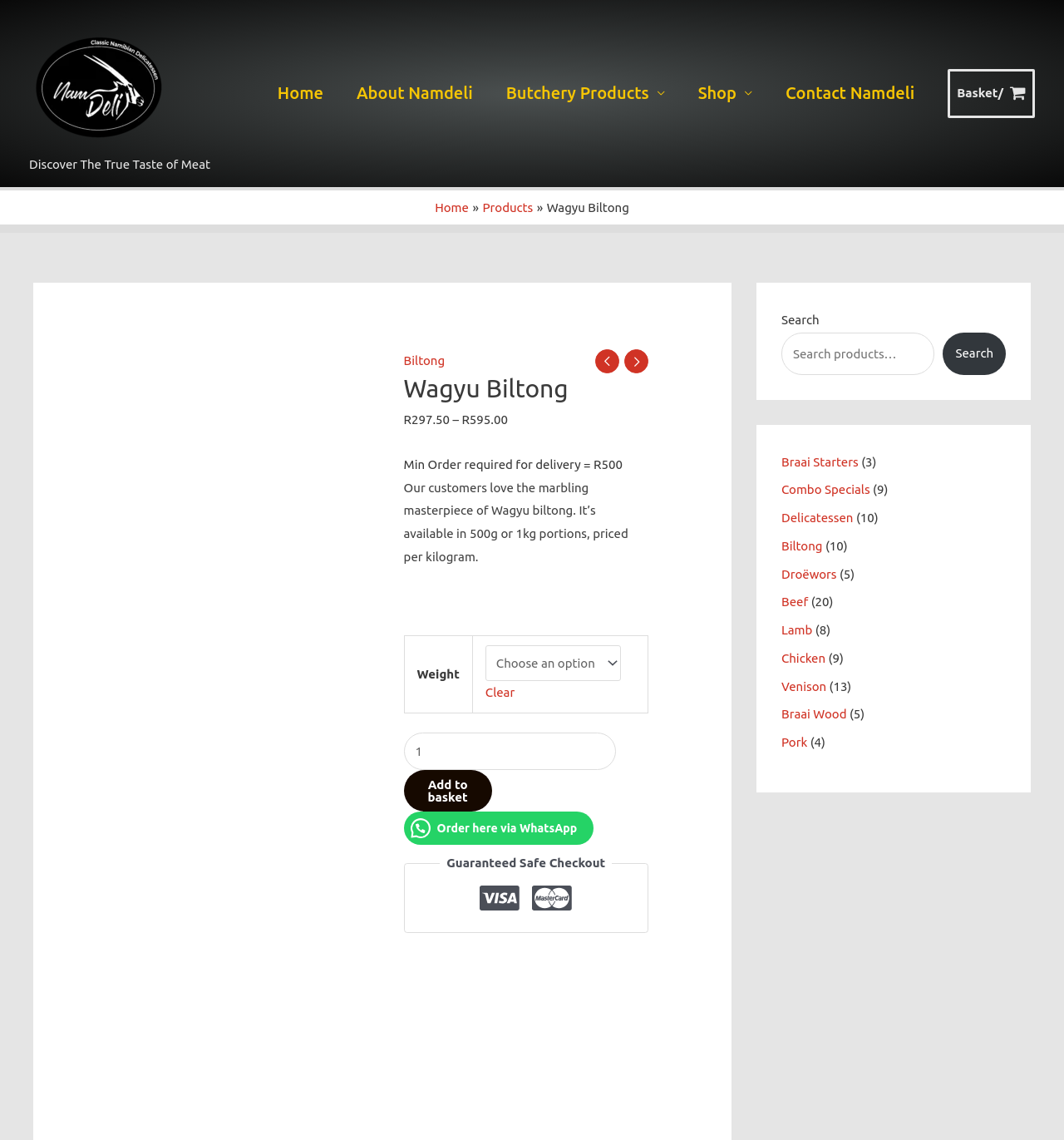Find the UI element described as: "parent_node: Search name="s" placeholder="Search products…"" and predict its bounding box coordinates. Ensure the coordinates are four float numbers between 0 and 1, [left, top, right, bottom].

[0.734, 0.291, 0.878, 0.329]